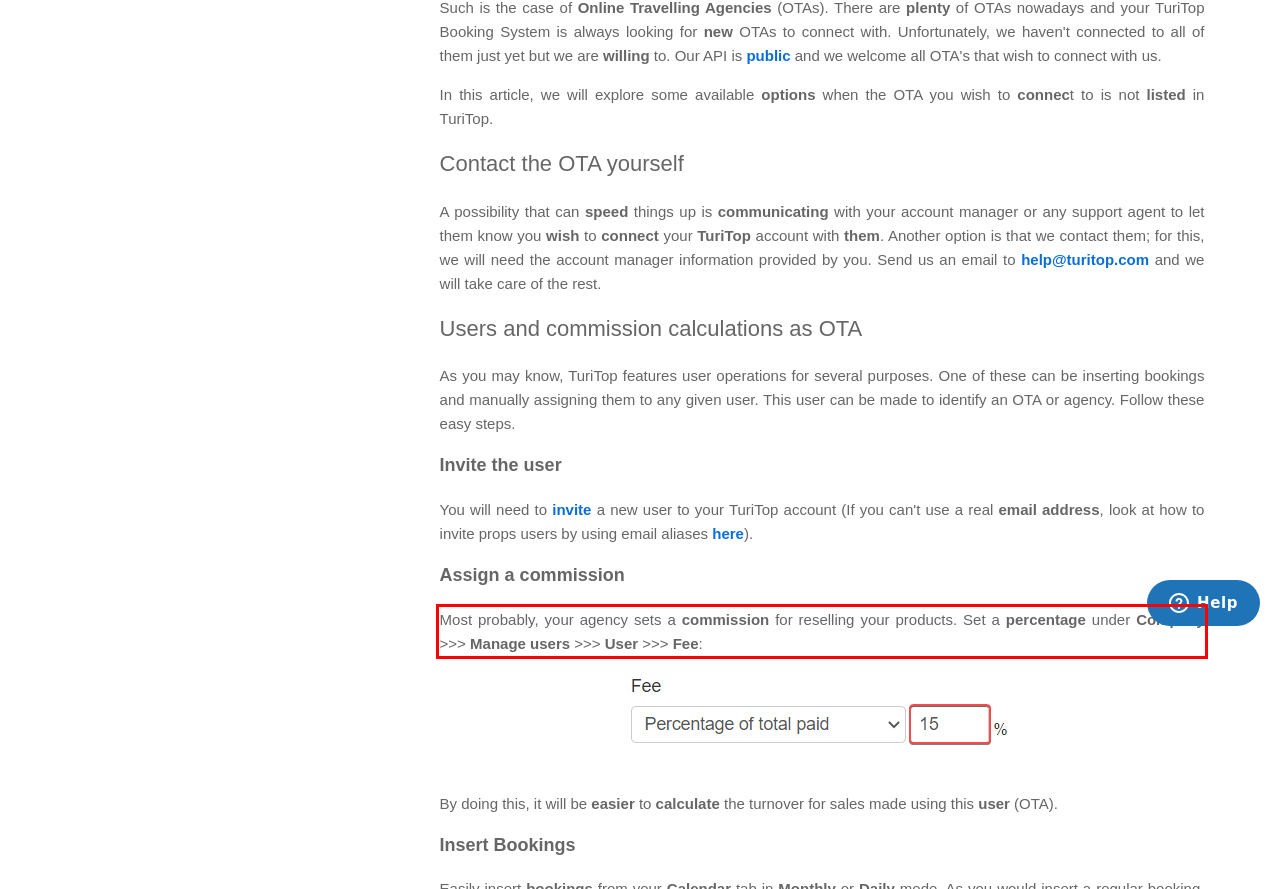Identify and transcribe the text content enclosed by the red bounding box in the given screenshot.

Most probably, your agency sets a commission for reselling your products. Set a percentage under Company >>> Manage users >>> User >>> Fee: